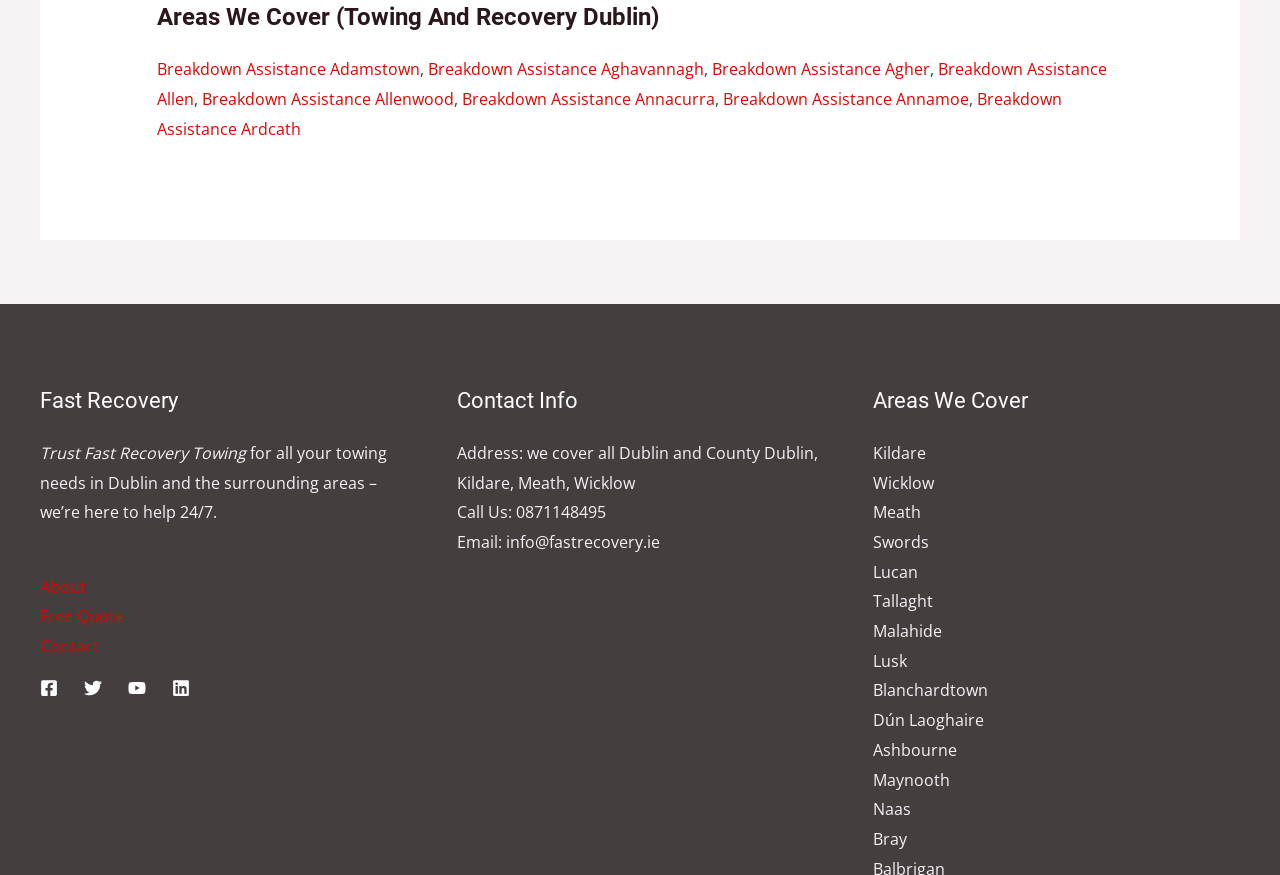Review the image closely and give a comprehensive answer to the question: How can I contact Fast Recovery?

The webpage provides contact information for Fast Recovery, including a phone number '0871148495' and an email address 'info@fastrecovery.ie'. This suggests that customers can contact Fast Recovery by calling or emailing them.